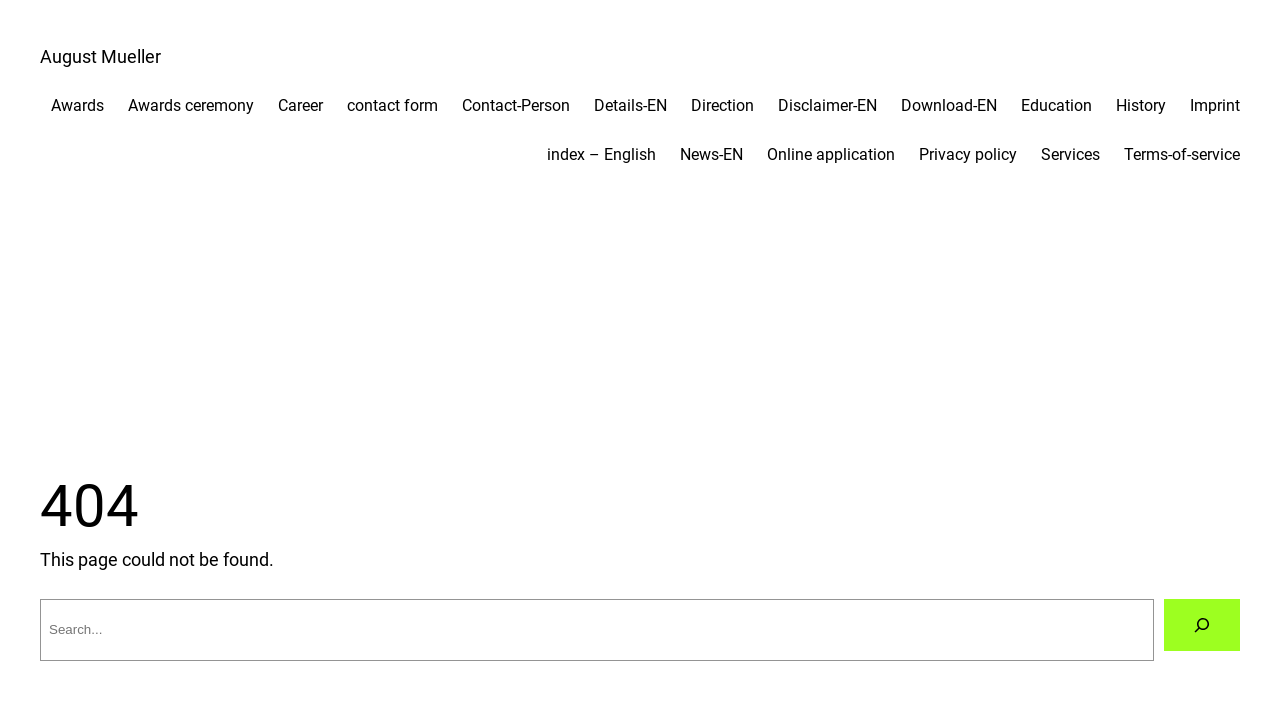Please identify the bounding box coordinates of the element that needs to be clicked to perform the following instruction: "read Disclaimer-EN".

[0.608, 0.129, 0.685, 0.164]